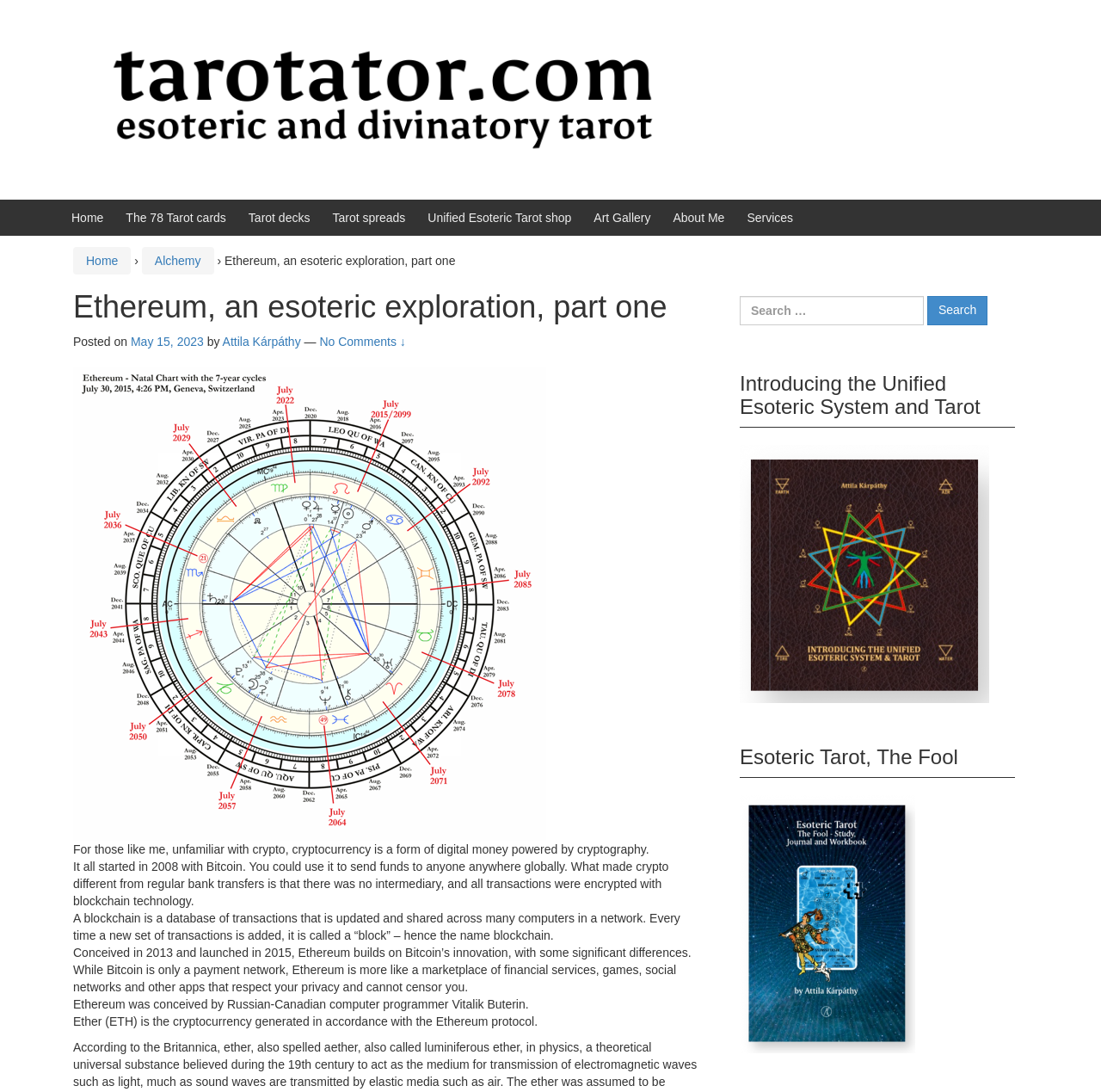What is the function of the search box?
Please analyze the image and answer the question with as much detail as possible.

The search box is located at the top right corner of the webpage, and its function is to allow users to search for specific content within the webpage. The search box is accompanied by a 'Search' button, which suggests that users can enter keywords or phrases to find relevant information.